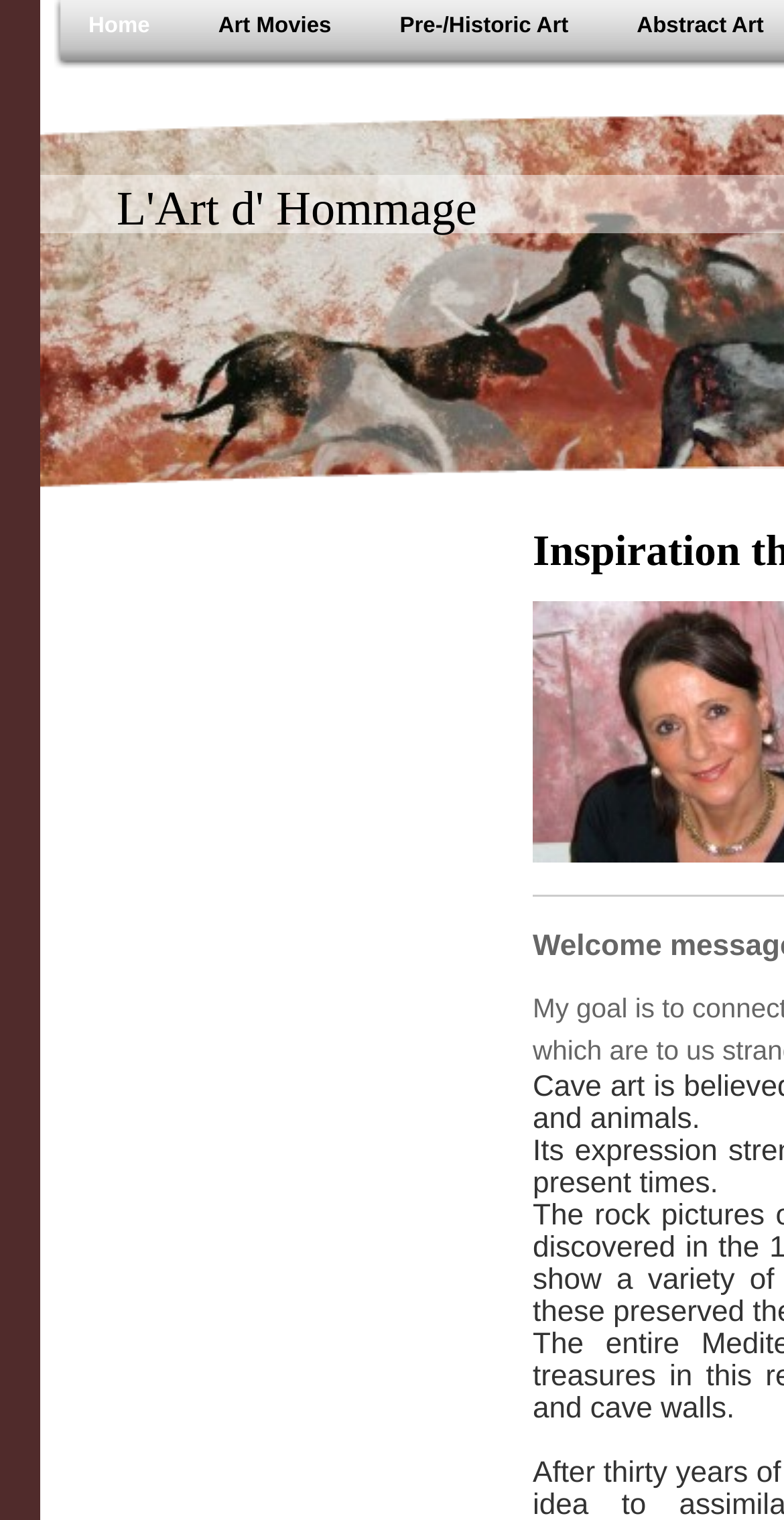For the following element description, predict the bounding box coordinates in the format (top-left x, top-left y, bottom-right x, bottom-right y). All values should be floating point numbers between 0 and 1. Description: Home

[0.087, 0.0, 0.217, 0.033]